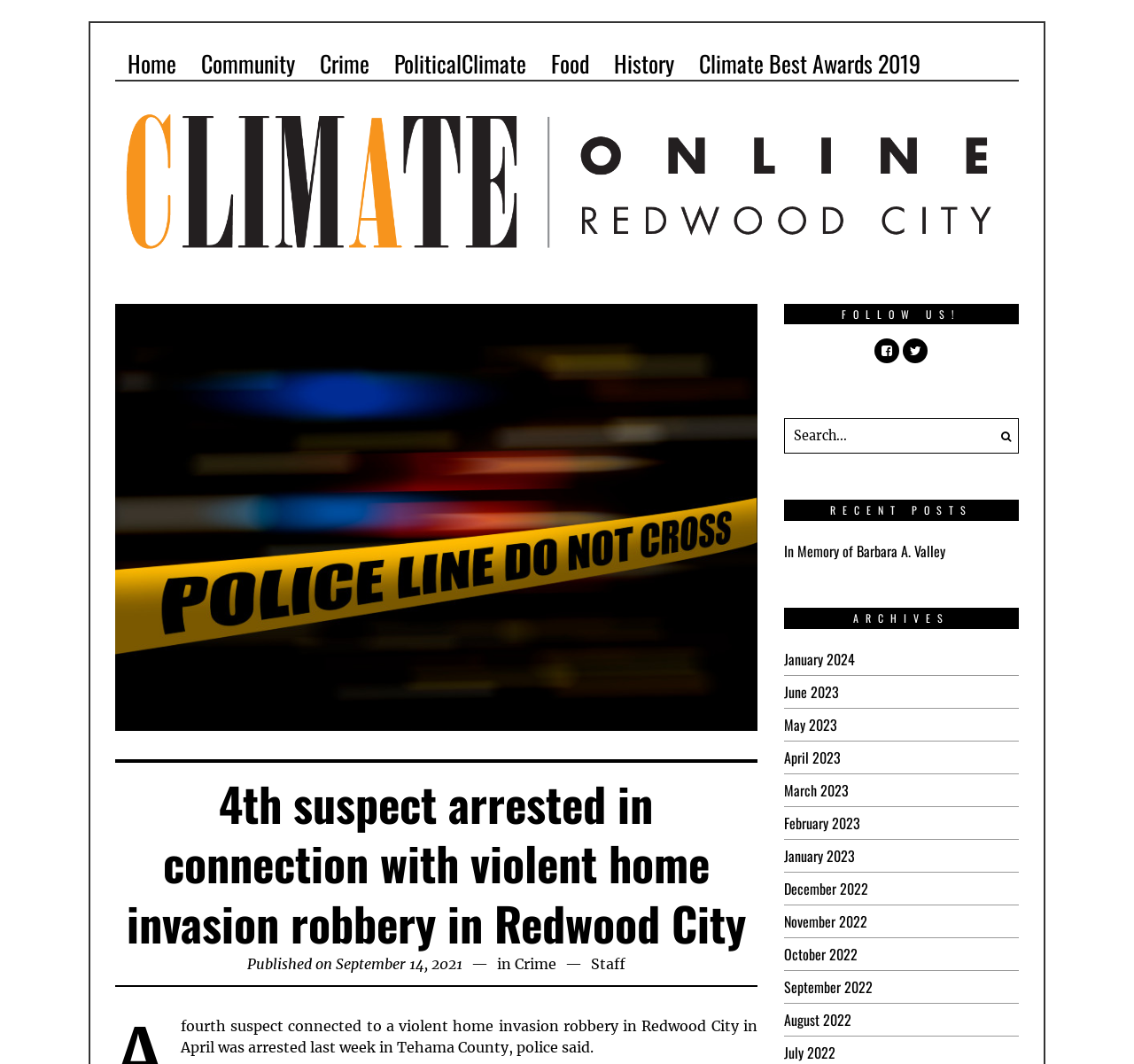Determine the bounding box coordinates of the area to click in order to meet this instruction: "Follow on Facebook".

[0.771, 0.318, 0.793, 0.342]